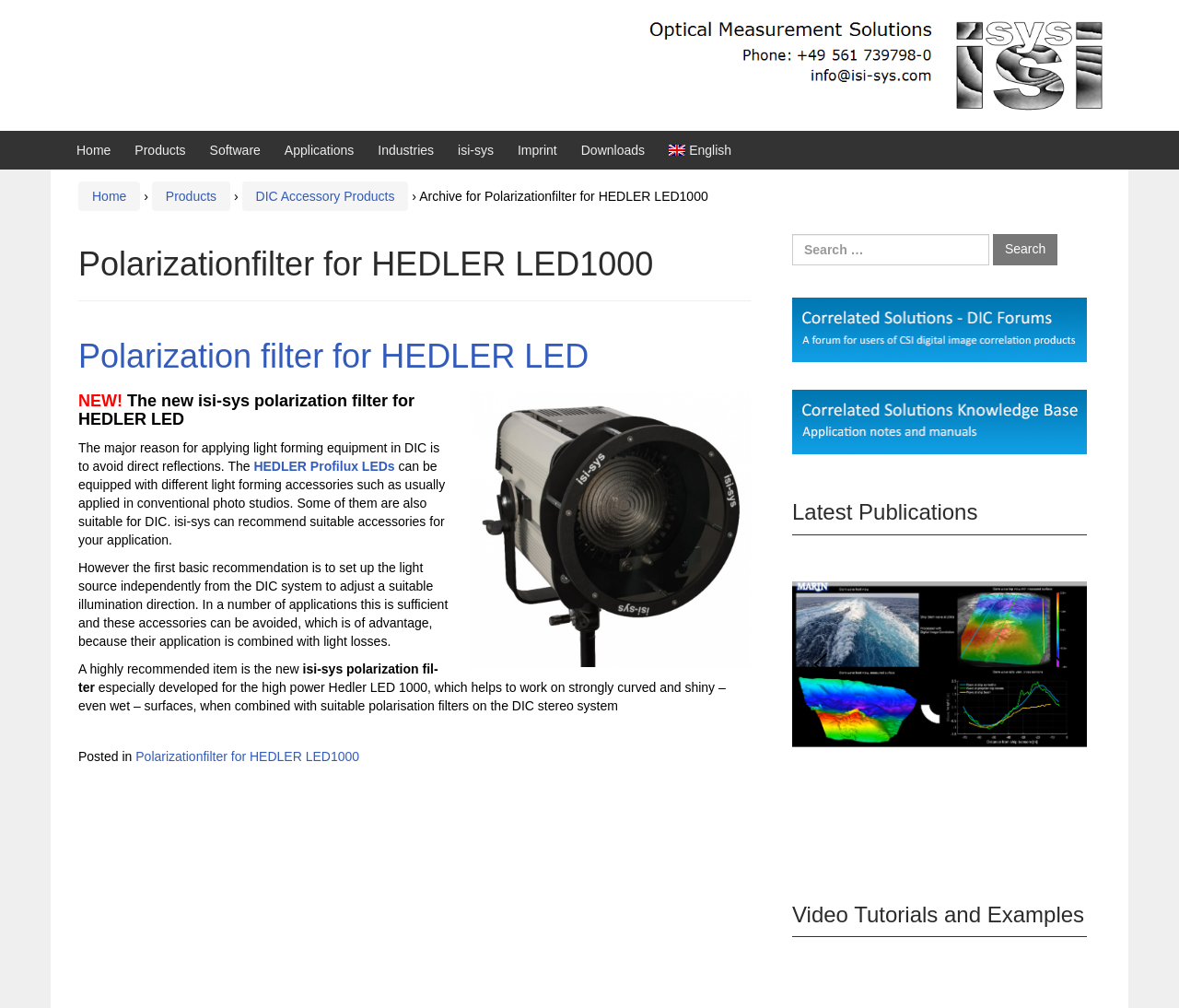Highlight the bounding box coordinates of the element you need to click to perform the following instruction: "Call the phone number."

None